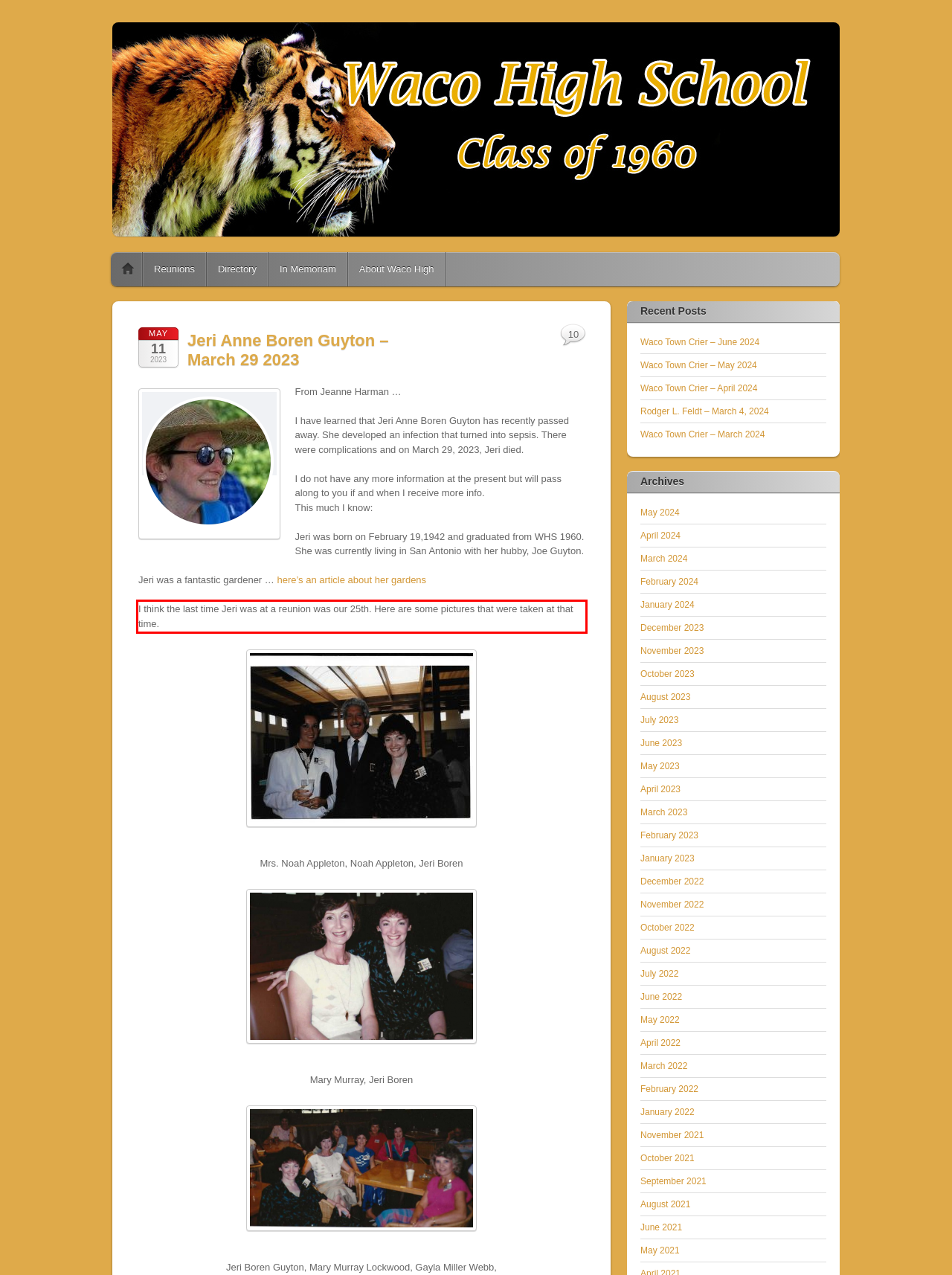Given a screenshot of a webpage with a red bounding box, extract the text content from the UI element inside the red bounding box.

I think the last time Jeri was at a reunion was our 25th. Here are some pictures that were taken at that time.